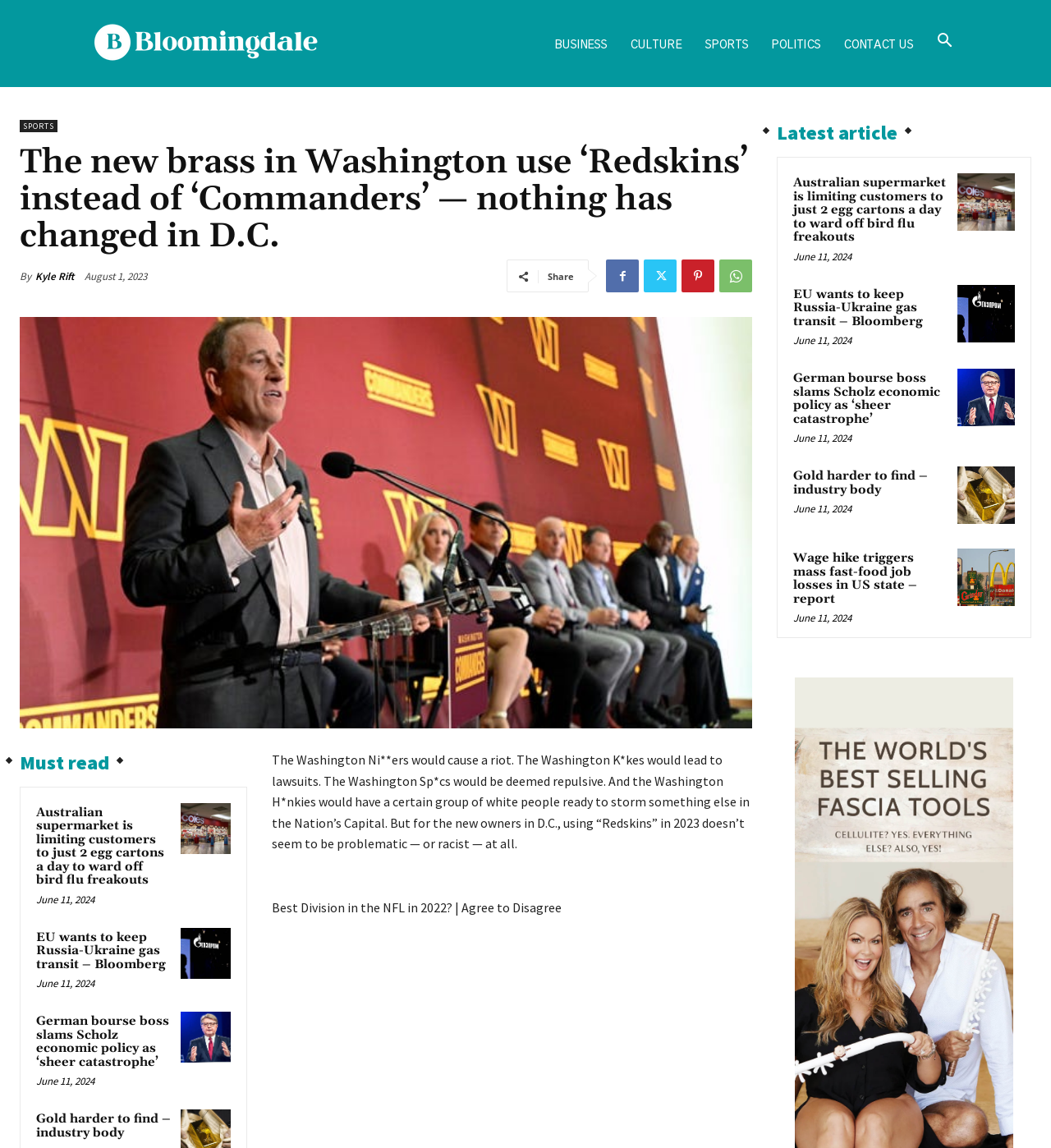What is the date of the article 'EU wants to keep Russia-Ukraine gas transit – Bloomberg'?
Using the information from the image, provide a comprehensive answer to the question.

The date of the article can be found in the timestamp section, which mentions the date 'June 11, 2024' for the article 'EU wants to keep Russia-Ukraine gas transit – Bloomberg'.